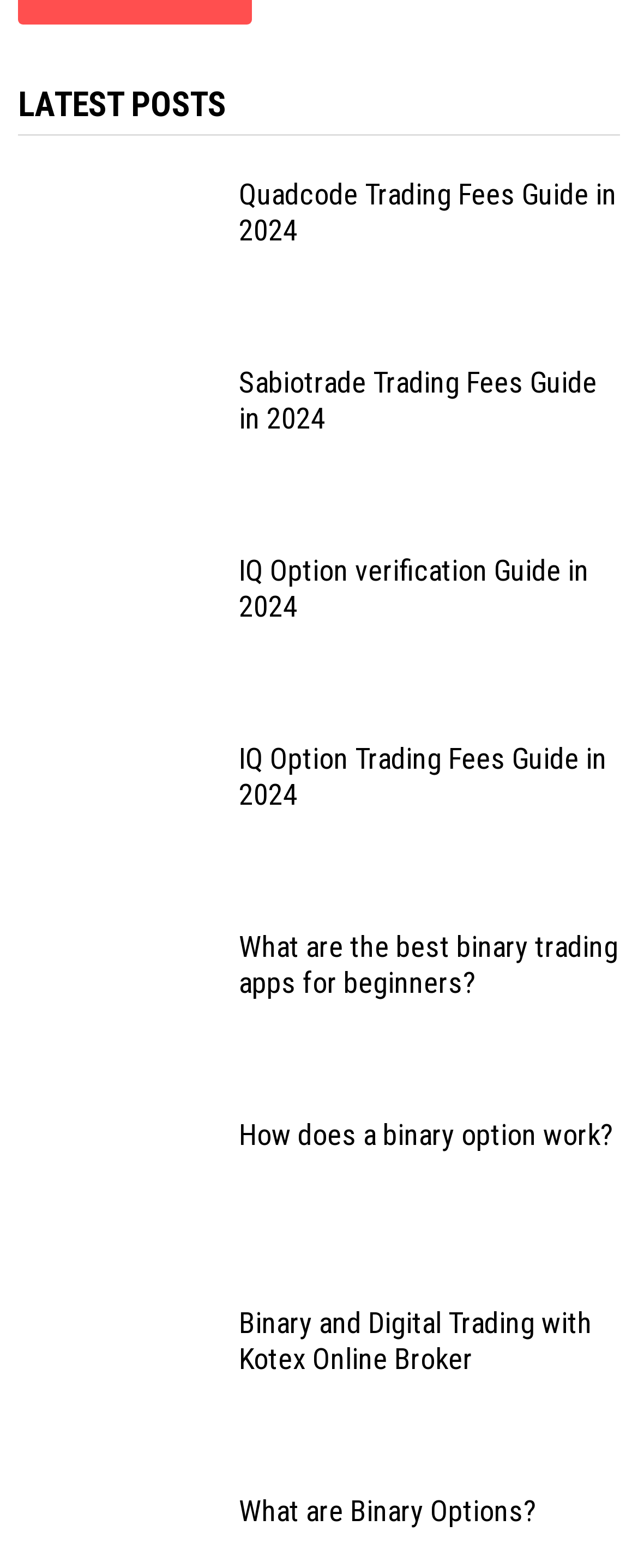Locate the bounding box coordinates of the element you need to click to accomplish the task described by this instruction: "Learn about 'IQ Option verification Guide in 2024'".

[0.375, 0.352, 0.971, 0.4]